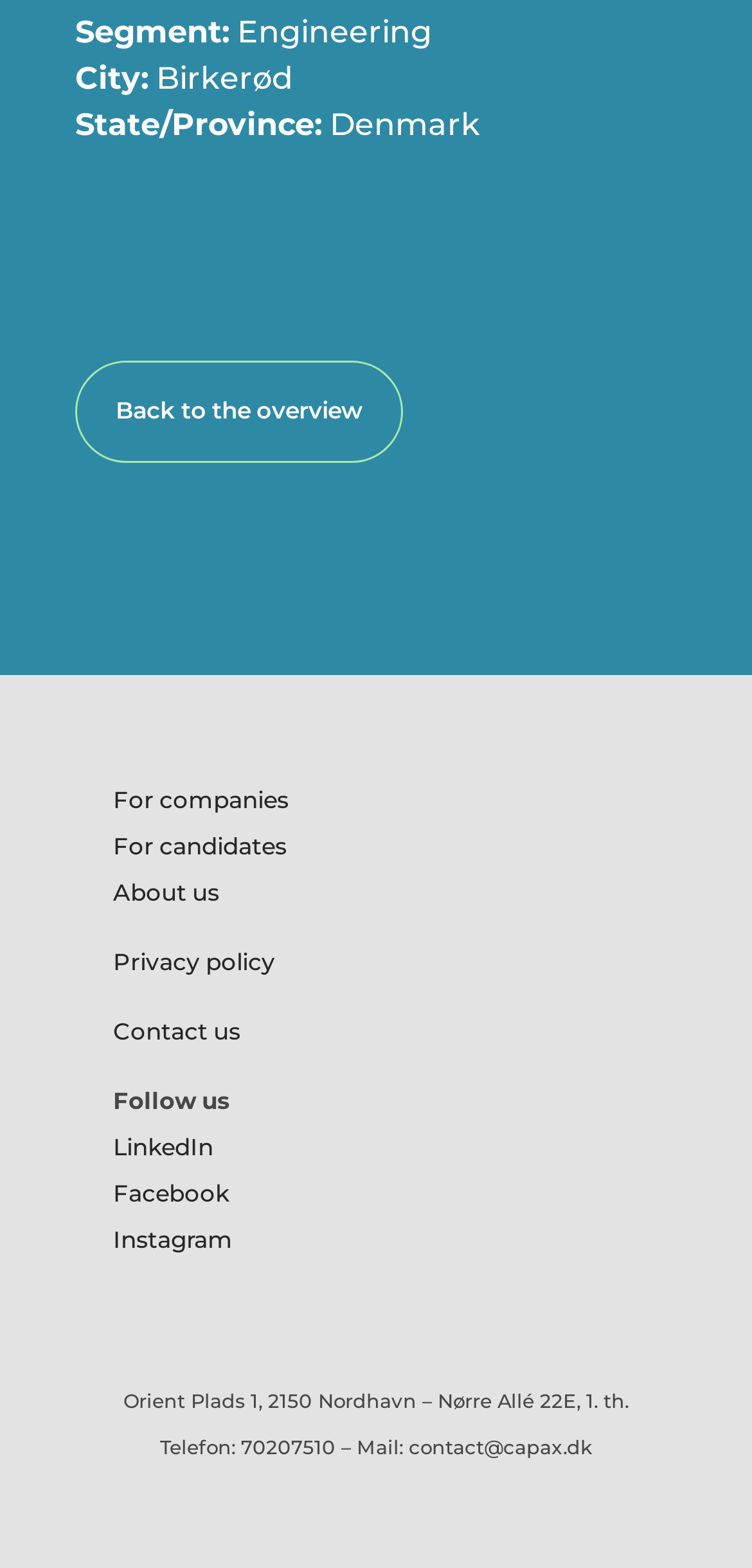Based on the image, give a detailed response to the question: What is the segment mentioned?

The segment mentioned is 'Engineering' which is indicated by the StaticText element 'Segment:' followed by the StaticText element 'Engineering'.